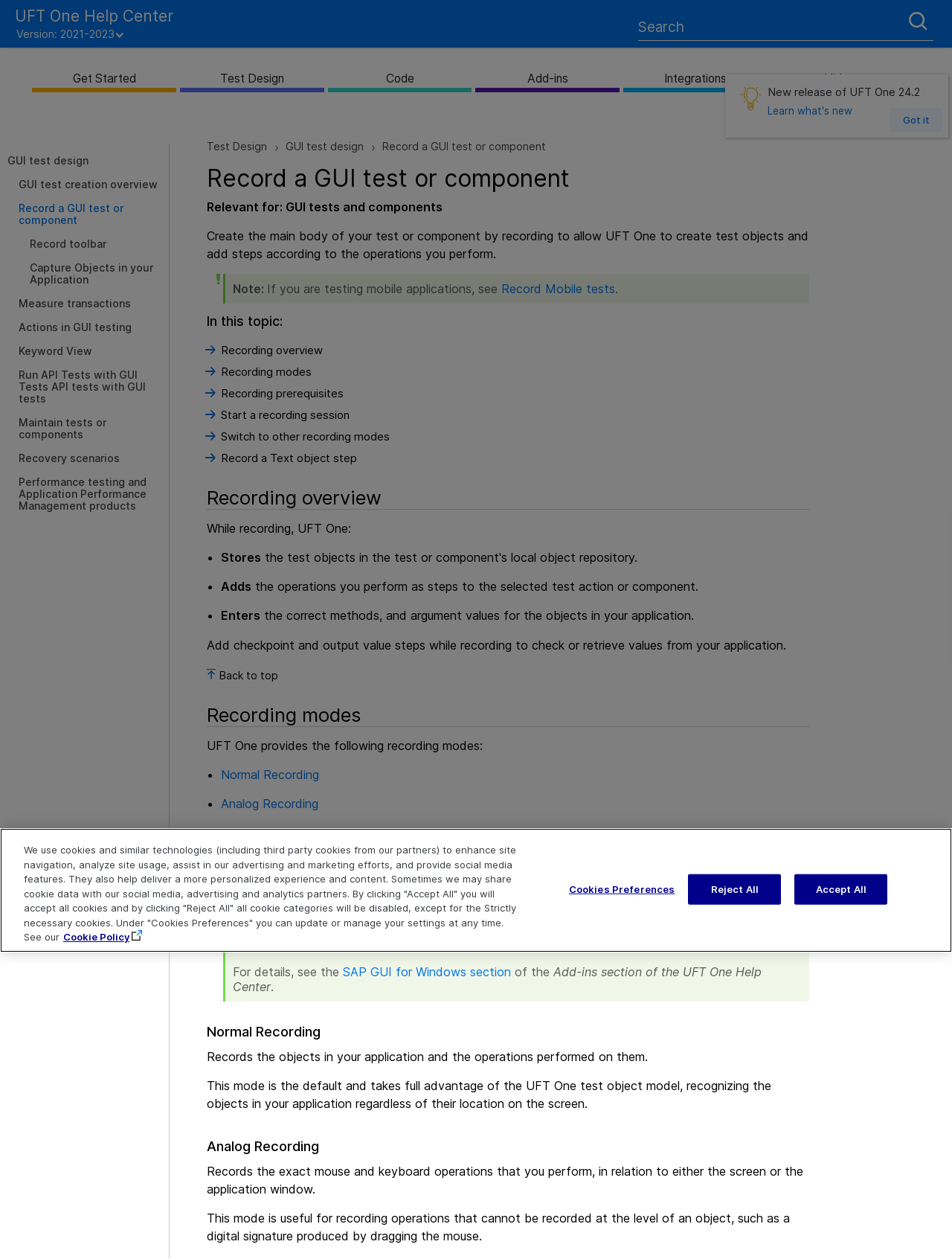Predict the bounding box coordinates of the area that should be clicked to accomplish the following instruction: "Watch videos on GUI testing". The bounding box coordinates should consist of four float numbers between 0 and 1, i.e., [left, top, right, bottom].

[0.81, 0.043, 0.961, 0.082]